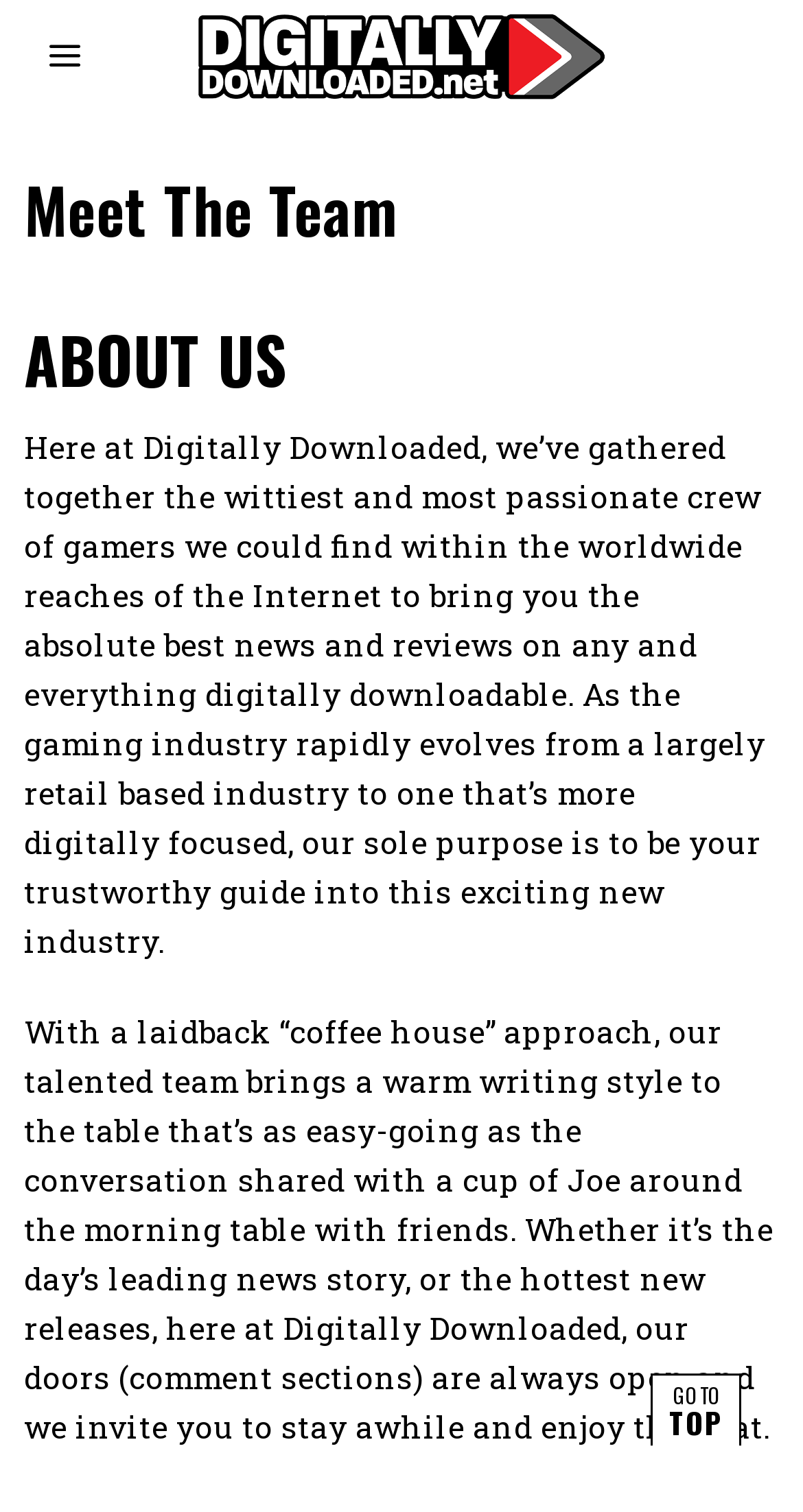What is the tone of the writing style?
Kindly offer a detailed explanation using the data available in the image.

The webpage describes the writing style as 'laidback' and 'coffee house' approach, indicating a casual and friendly tone.